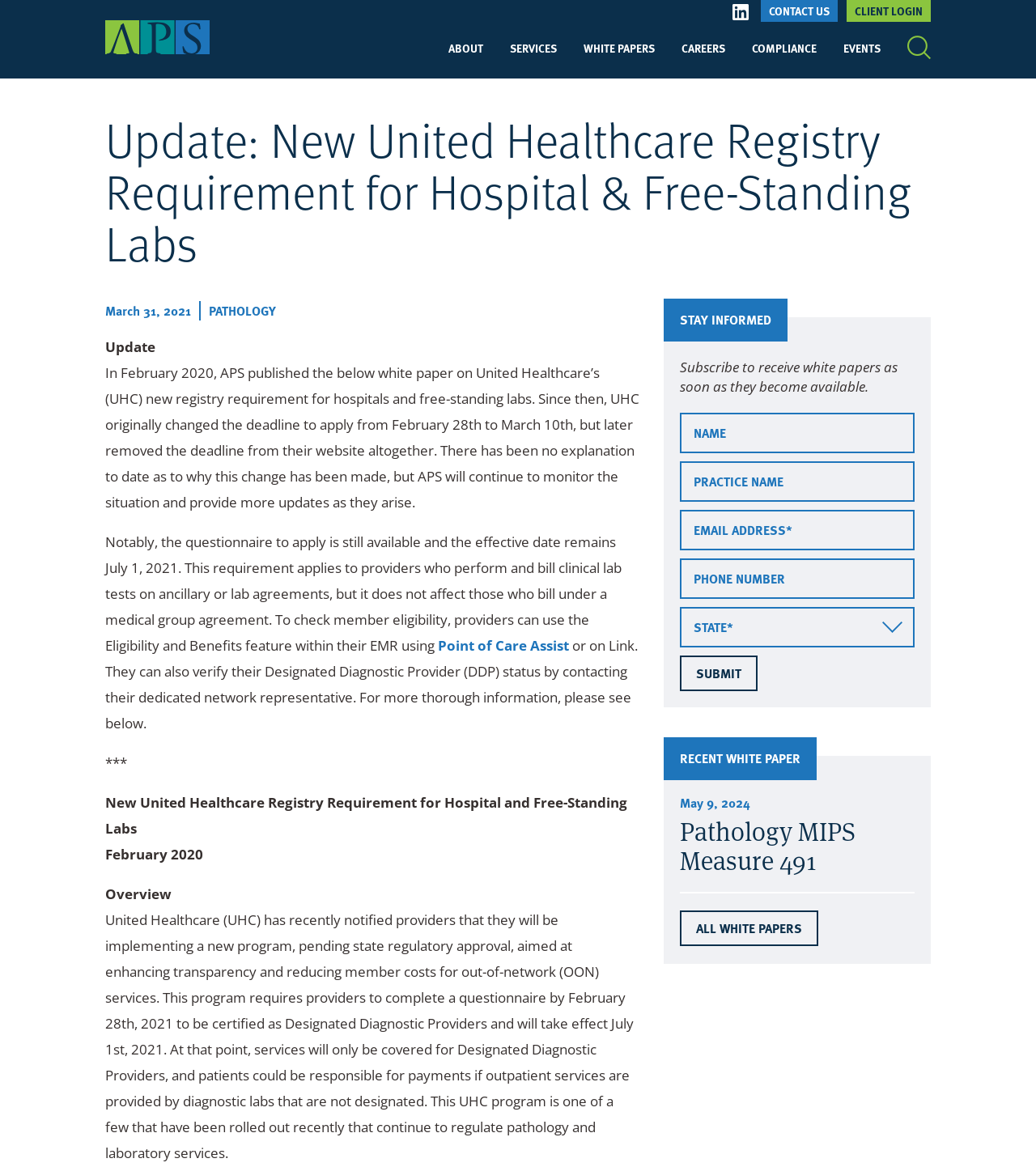What is the purpose of the new program introduced by United Healthcare?
Please provide a detailed answer to the question.

The webpage states that the new program introduced by United Healthcare aims to enhance transparency and reduce member costs for out-of-network (OON) services.